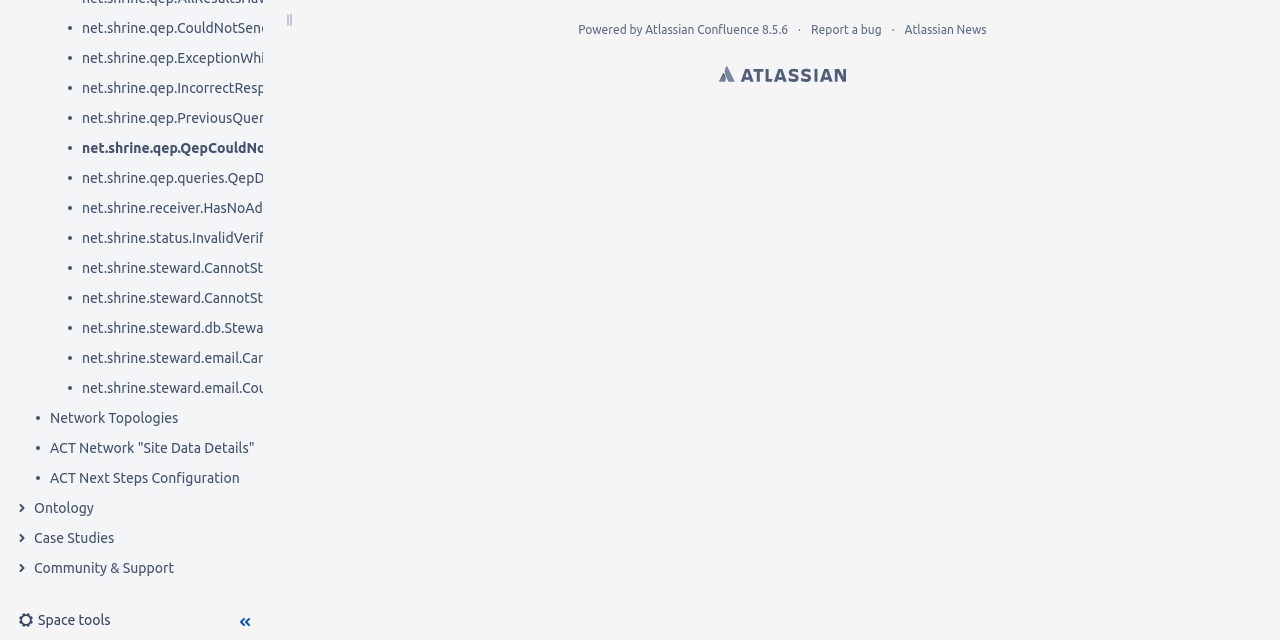Please find the bounding box coordinates in the format (top-left x, top-left y, bottom-right x, bottom-right y) for the given element description. Ensure the coordinates are floating point numbers between 0 and 1. Description: Health

None